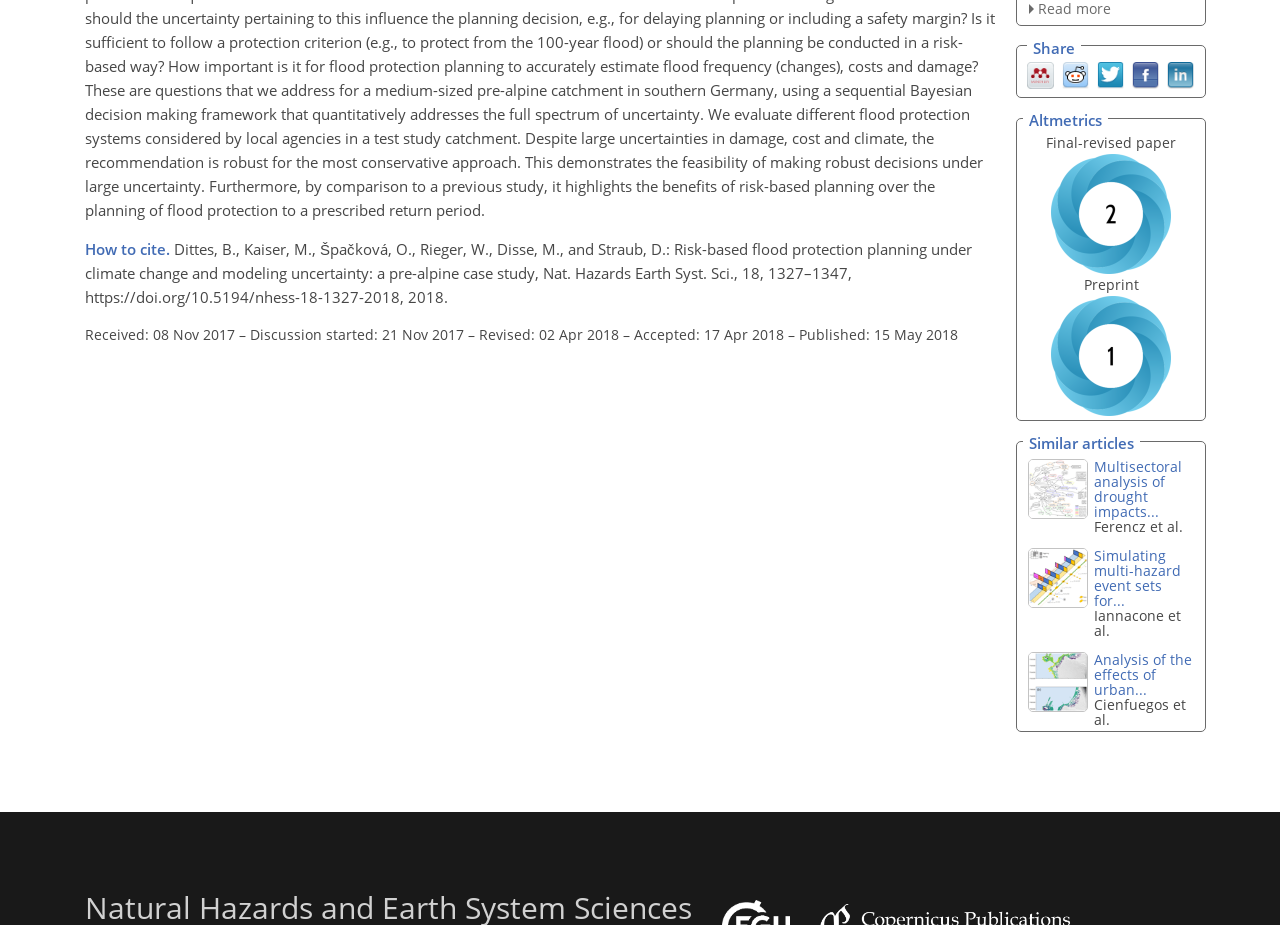Using the description: "title="Twitter"", determine the UI element's bounding box coordinates. Ensure the coordinates are in the format of four float numbers between 0 and 1, i.e., [left, top, right, bottom].

[0.857, 0.069, 0.878, 0.09]